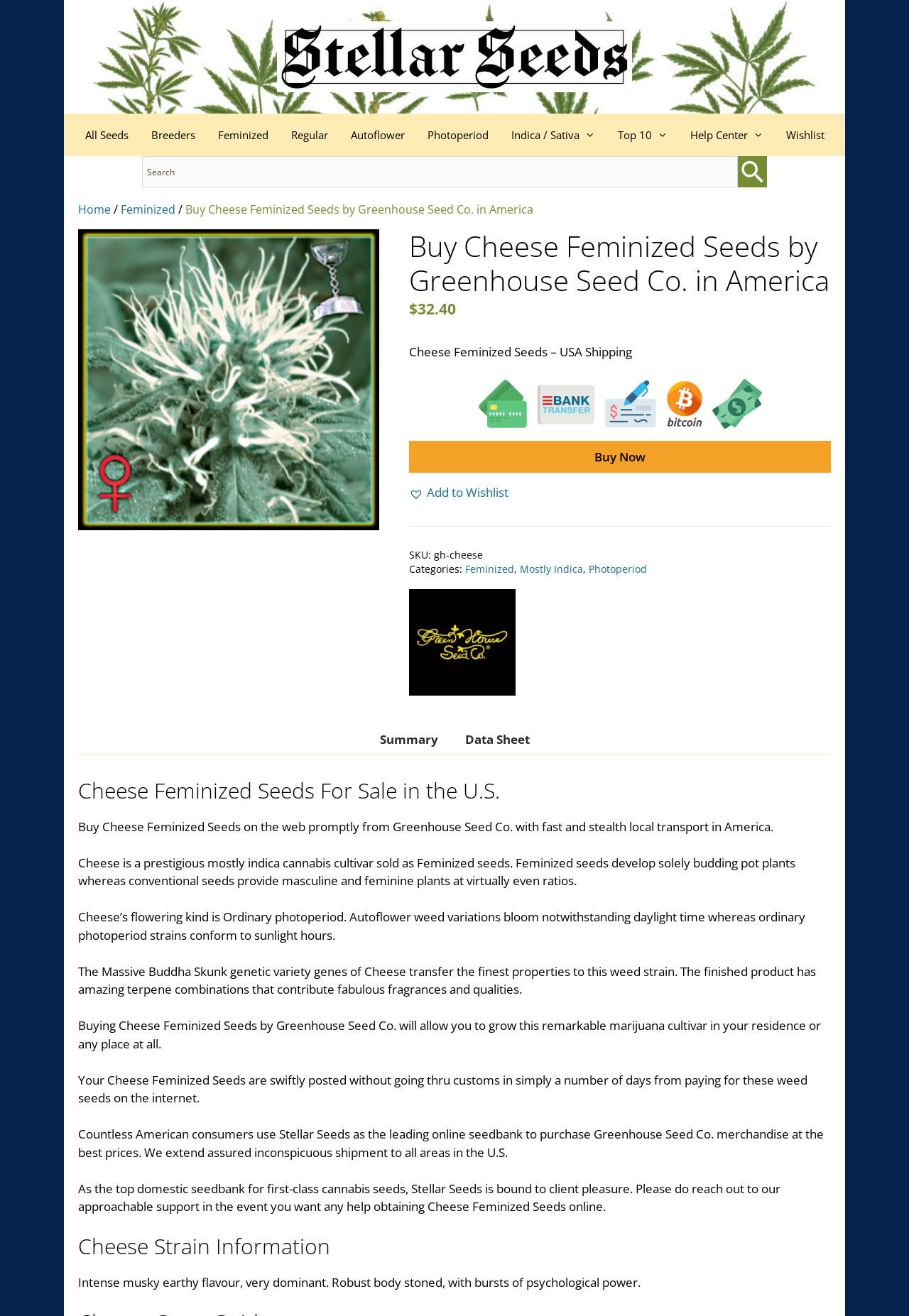What is the price of Cheese Feminized Seeds?
Please provide a comprehensive and detailed answer to the question.

The price of Cheese Feminized Seeds can be found on the webpage by looking at the section where the product information is displayed. Specifically, it is located next to the 'Buy Now' button and is denoted by a dollar sign, indicating that it is the price of the product.